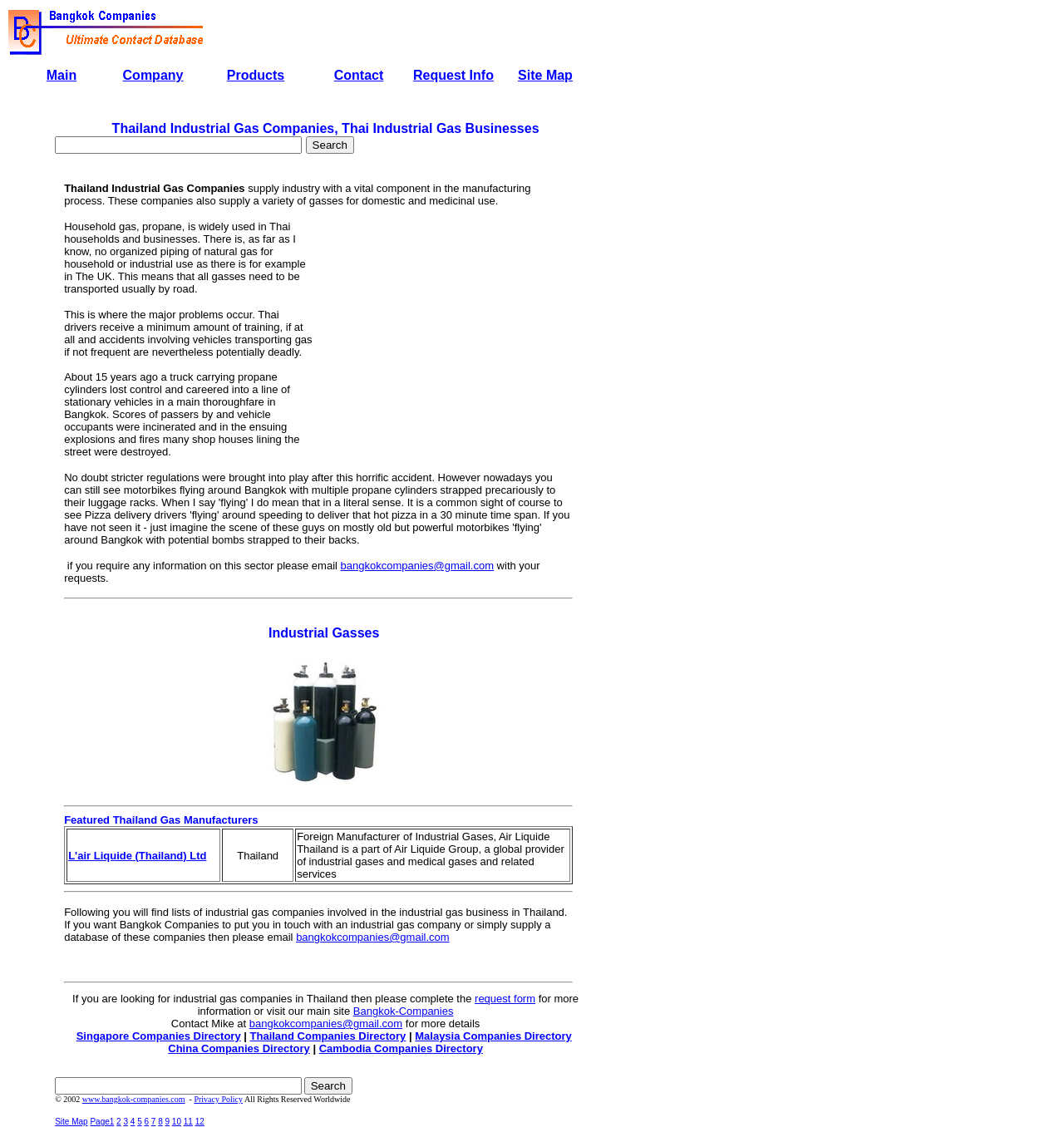Locate the bounding box coordinates of the clickable part needed for the task: "View featured Thailand gas manufacturers".

[0.221, 0.555, 0.388, 0.569]